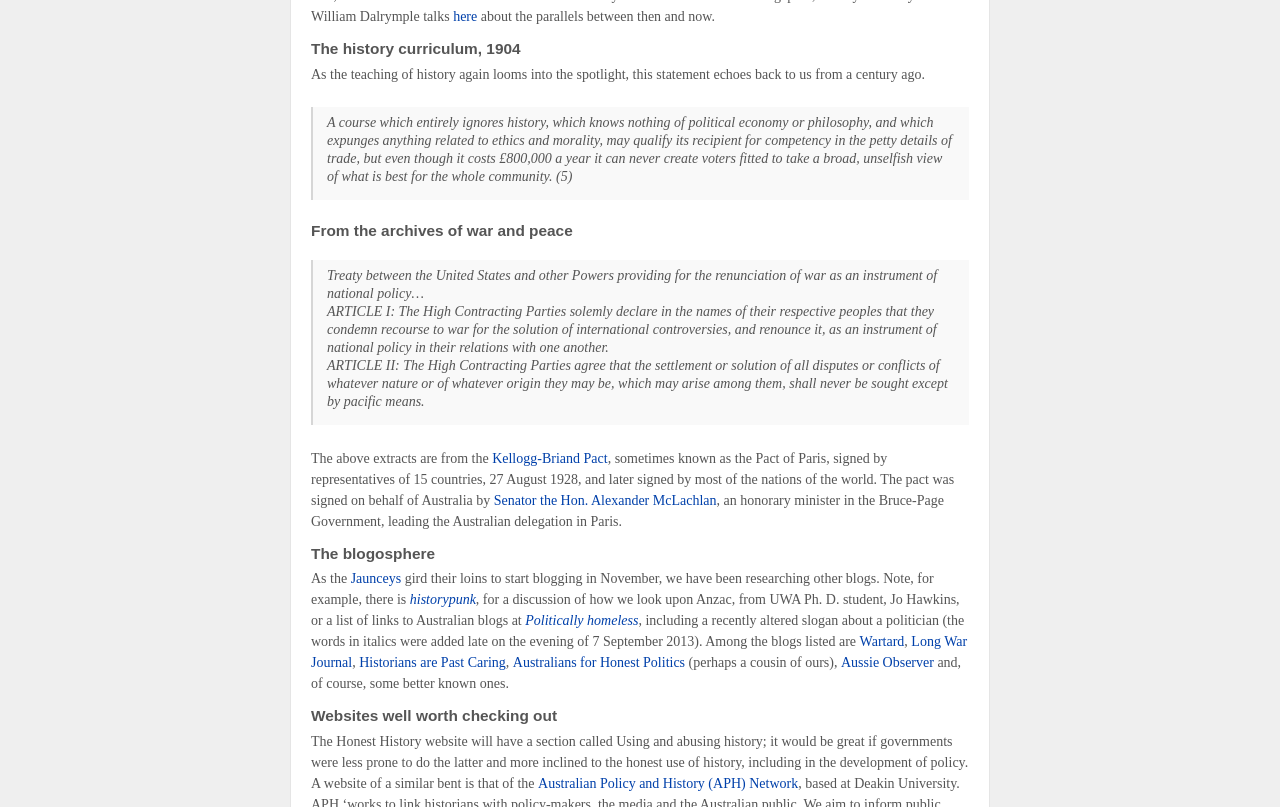Provide a one-word or one-phrase answer to the question:
What is the topic of the history curriculum mentioned?

1904